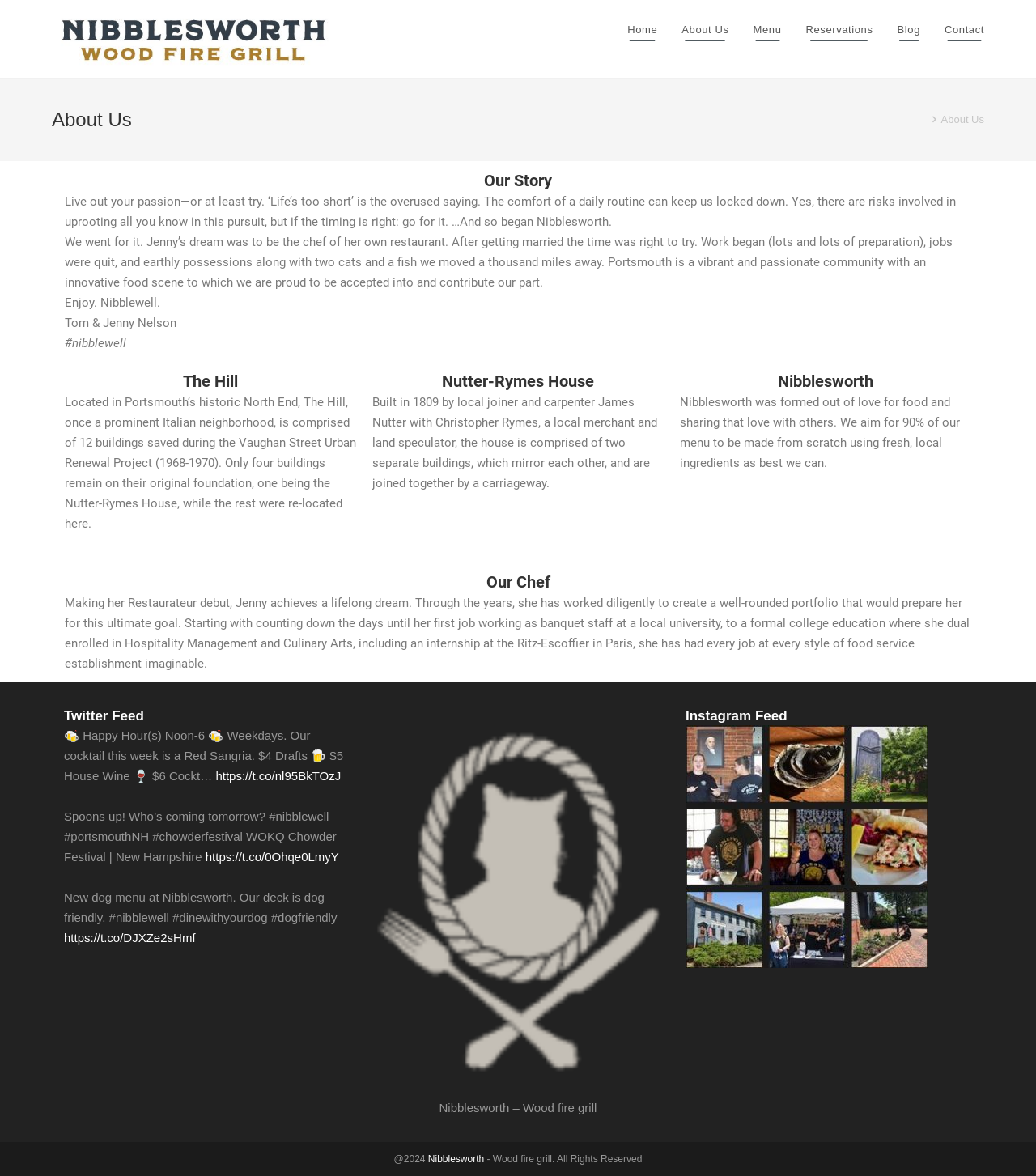Given the webpage screenshot, identify the bounding box of the UI element that matches this description: "About Us".

[0.646, 0.0, 0.715, 0.051]